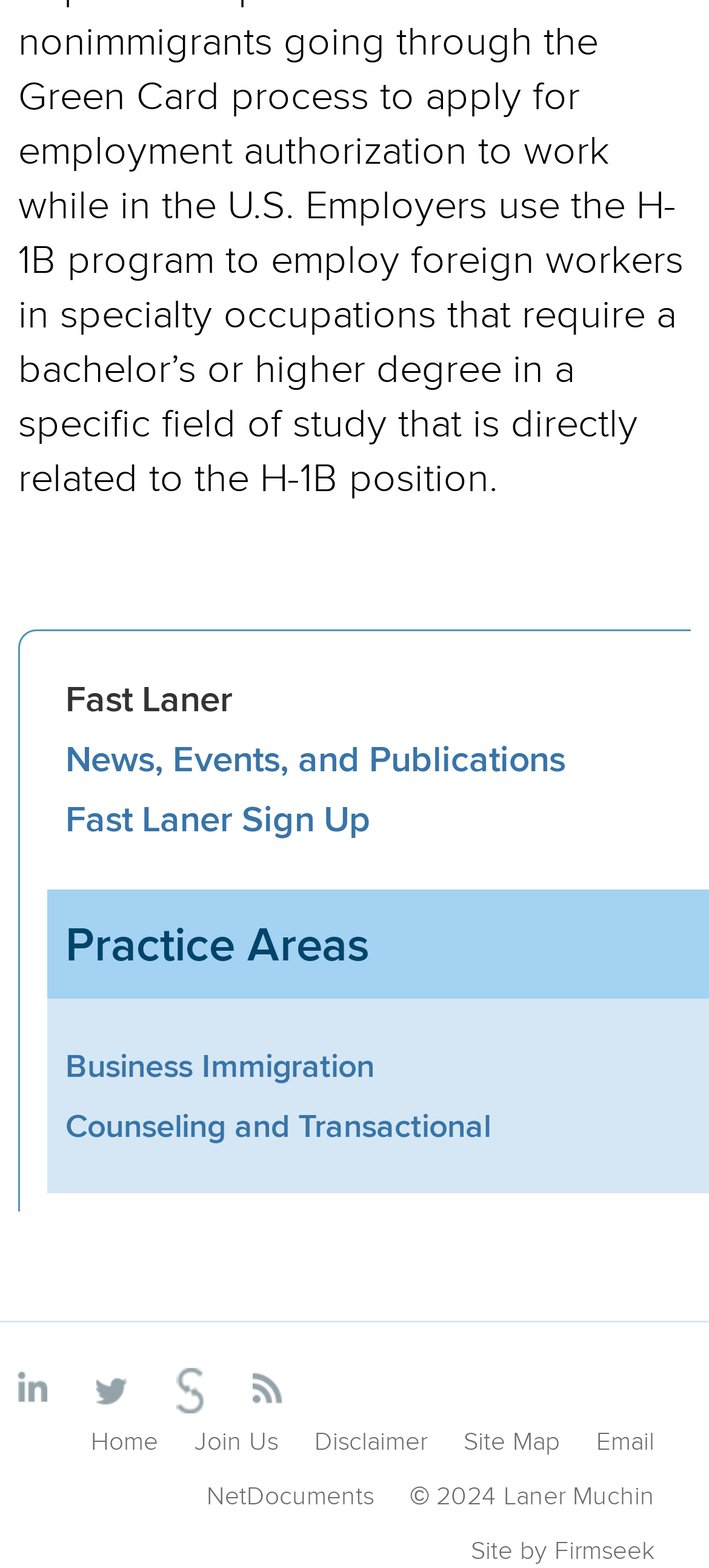Analyze the image and provide a detailed answer to the question: What are the social media platforms available?

I found the answer by examining the links at the bottom of the webpage, which include icons for LinkedIn, Twitter, and JD Supra, indicating that these are the available social media platforms.